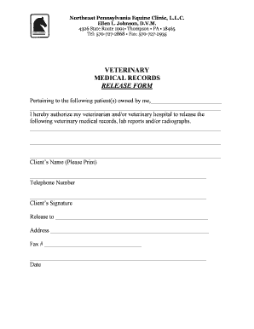Answer the question briefly using a single word or phrase: 
Why is this document essential?

For maintaining continuity of care